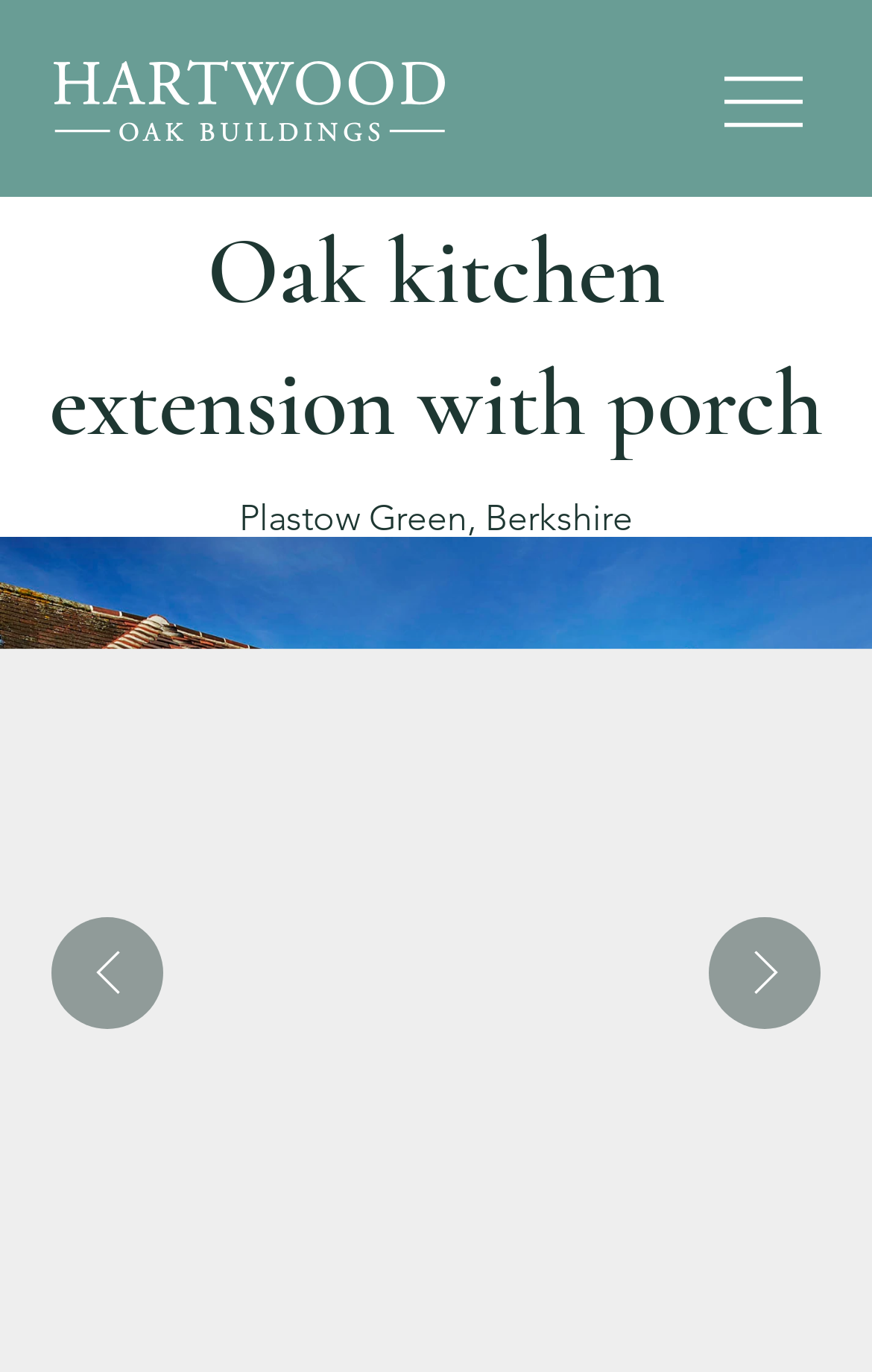Find and extract the text of the primary heading on the webpage.

Oak kitchen extension with porch